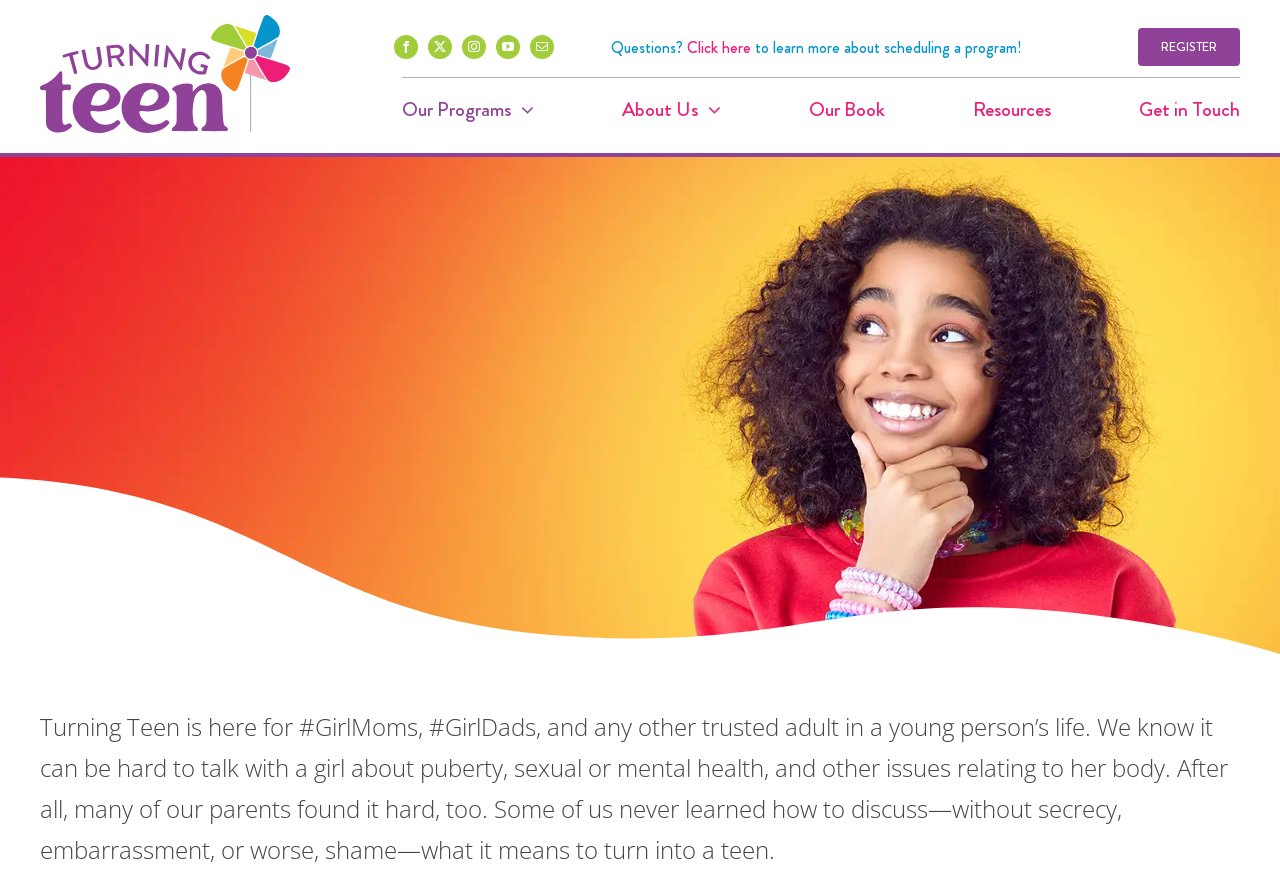How many navigation links are there?
Please provide a comprehensive and detailed answer to the question.

I counted the number of navigation links by looking at the links under the 'Turning Teen Main' navigation, which are Our Programs, About Us, Our Book, Resources, and Get in Touch.